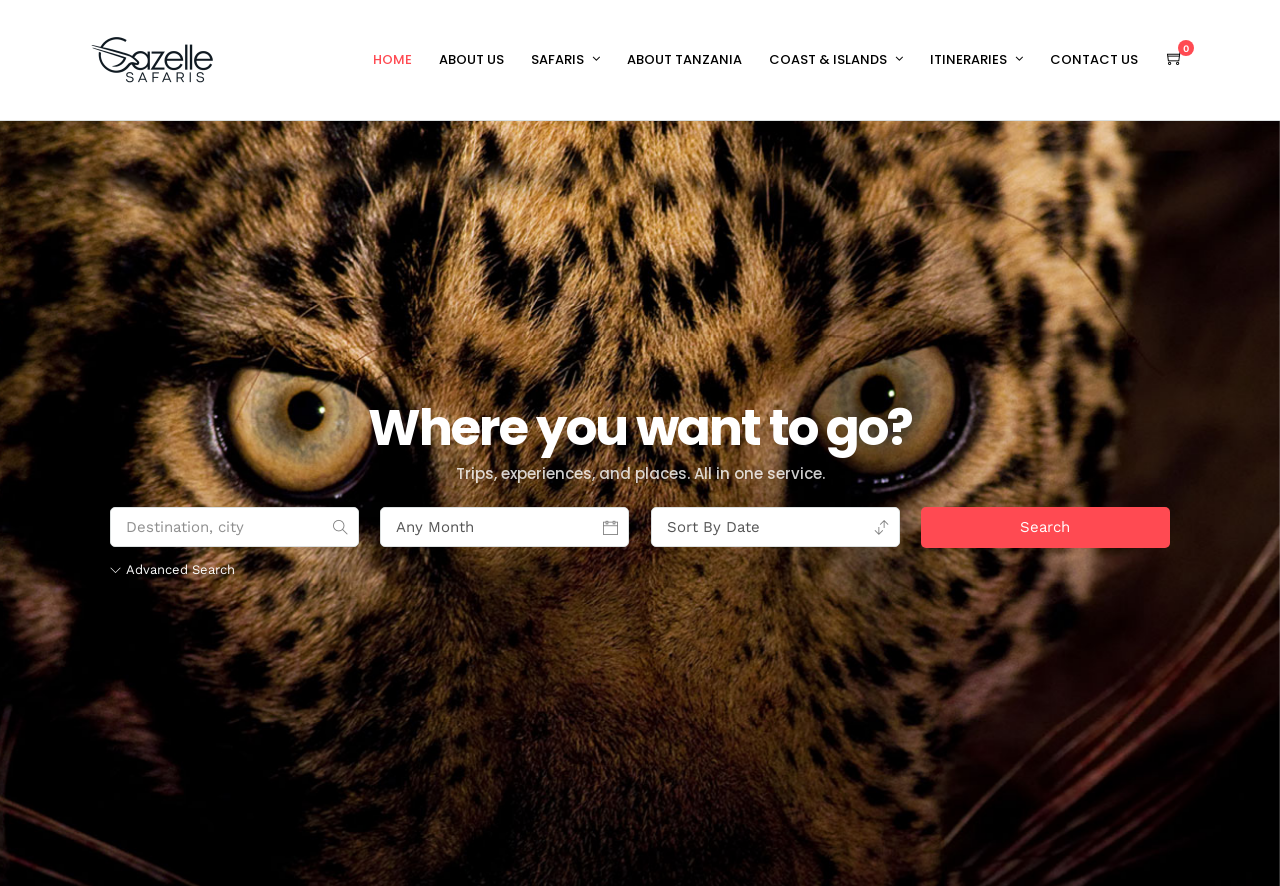Please locate the bounding box coordinates for the element that should be clicked to achieve the following instruction: "View ABOUT US page". Ensure the coordinates are given as four float numbers between 0 and 1, i.e., [left, top, right, bottom].

[0.343, 0.026, 0.407, 0.11]